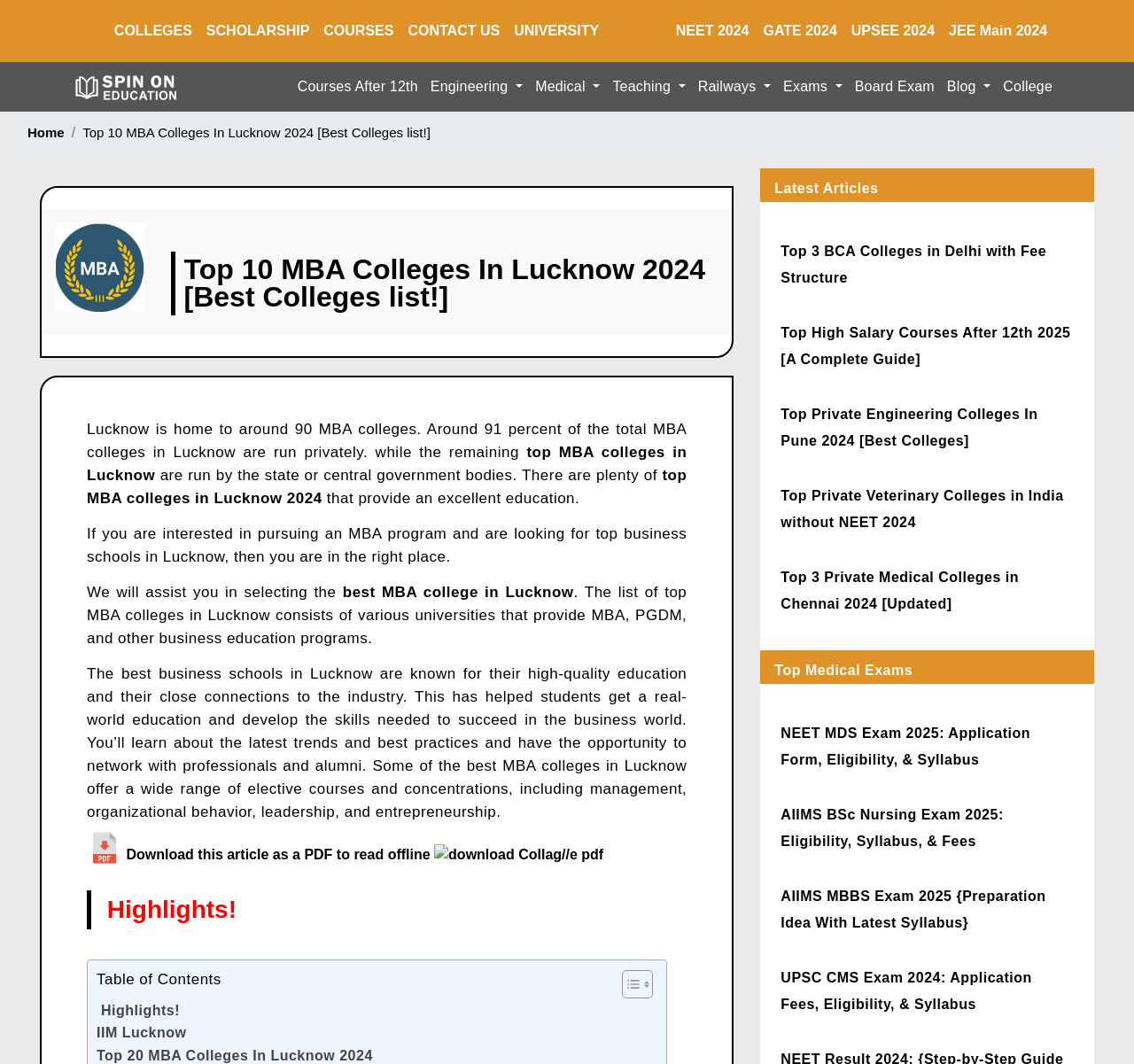Please identify the bounding box coordinates of the element I should click to complete this instruction: 'View the 'Top 3 BCA Colleges in Delhi with Fee Structure' article'. The coordinates should be given as four float numbers between 0 and 1, like this: [left, top, right, bottom].

[0.689, 0.229, 0.923, 0.268]